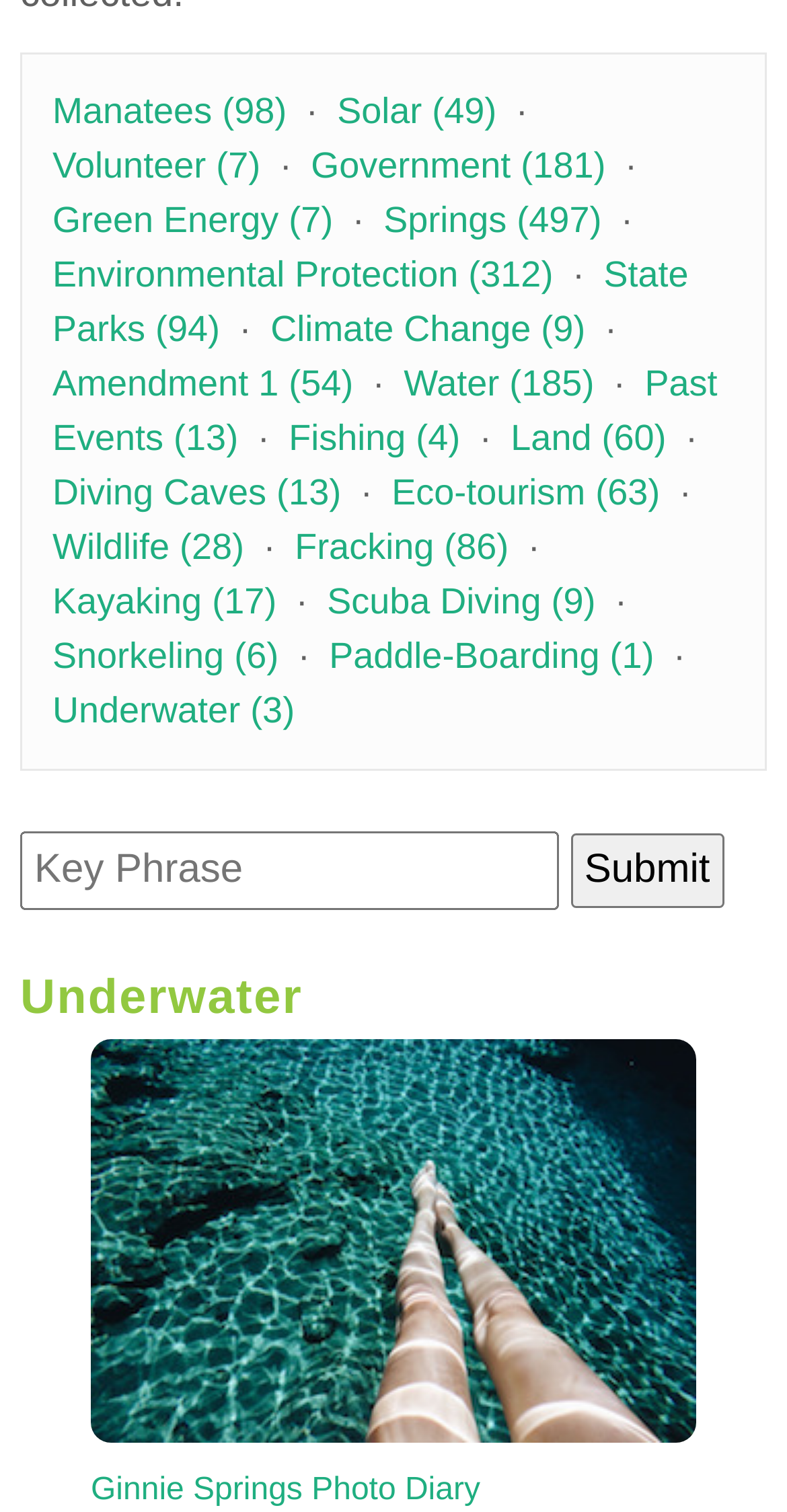Reply to the question with a single word or phrase:
How many links are on this webpage?

25